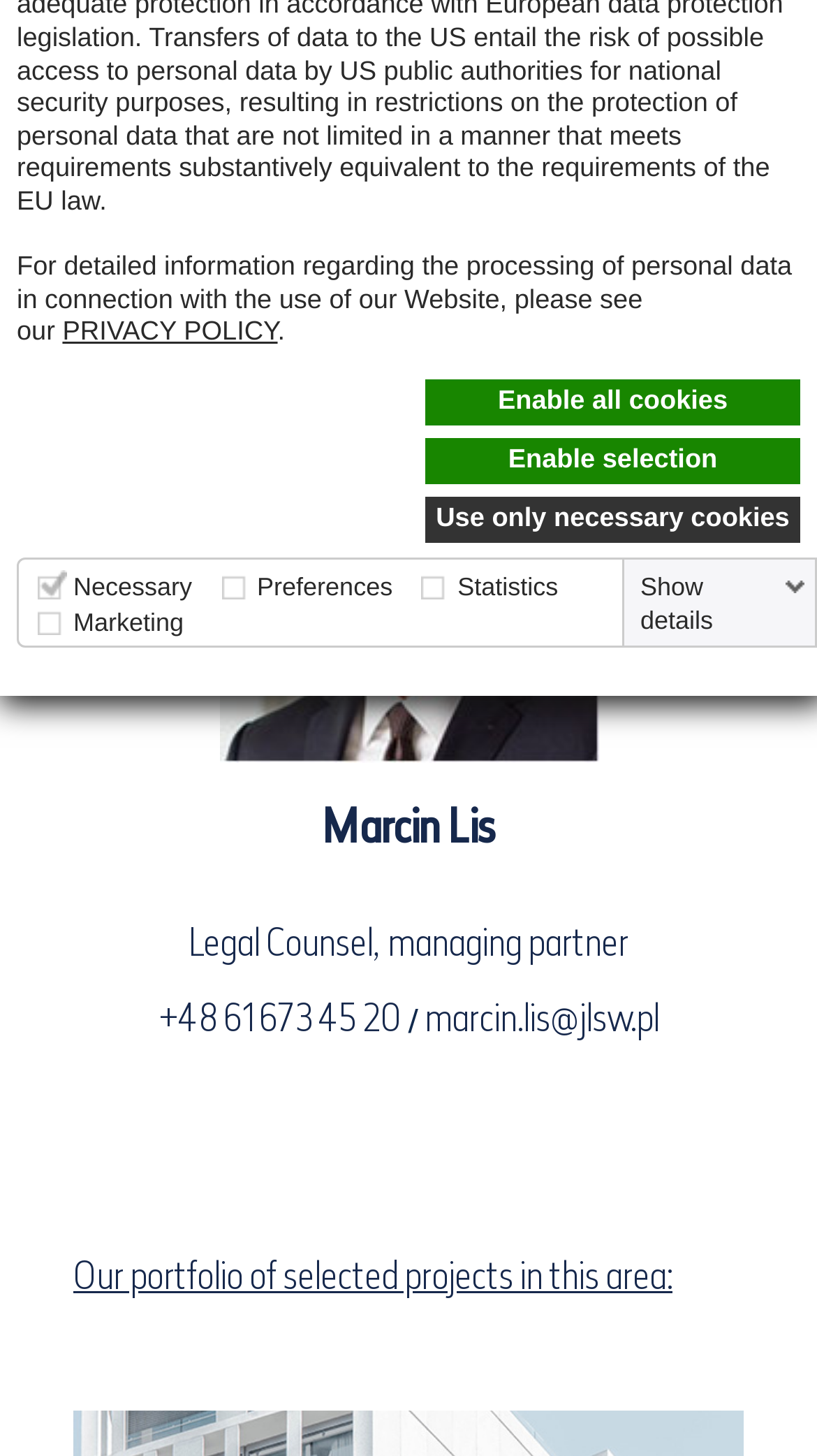Given the description "Enable selection", provide the bounding box coordinates of the corresponding UI element.

[0.521, 0.301, 0.979, 0.332]